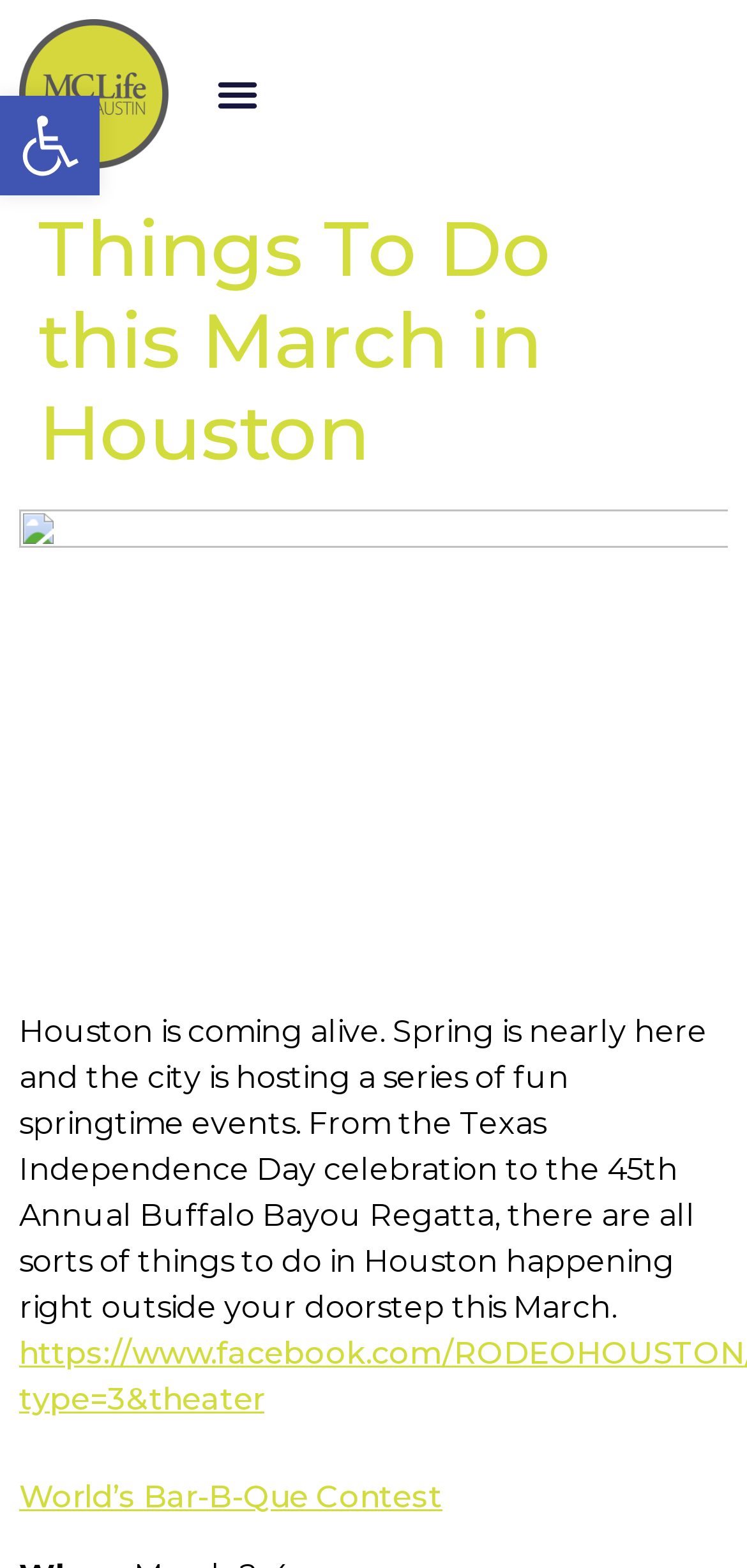Provide a thorough description of this webpage.

The webpage is about things to do in Houston during the month of March. At the top left corner, there is a link to open a toolbar, accompanied by a small image. Next to it, there is another link. On the top right corner, there is a button to toggle the menu.

Below the top section, there is a large header that spans almost the entire width of the page, with the title "Things To Do this March in Houston". Underneath the header, there is a link that takes up most of the page width.

The main content of the page starts with a paragraph of text that describes the various springtime events happening in Houston, including the Texas Independence Day celebration and the 45th Annual Buffalo Bayou Regatta. This text is positioned in the middle of the page, taking up about two-thirds of the page width.

Further down the page, there is a heading titled "World’s Bar-B-Que Contest", which is followed by a link to the contest. This section is positioned near the bottom of the page, taking up about half of the page width.